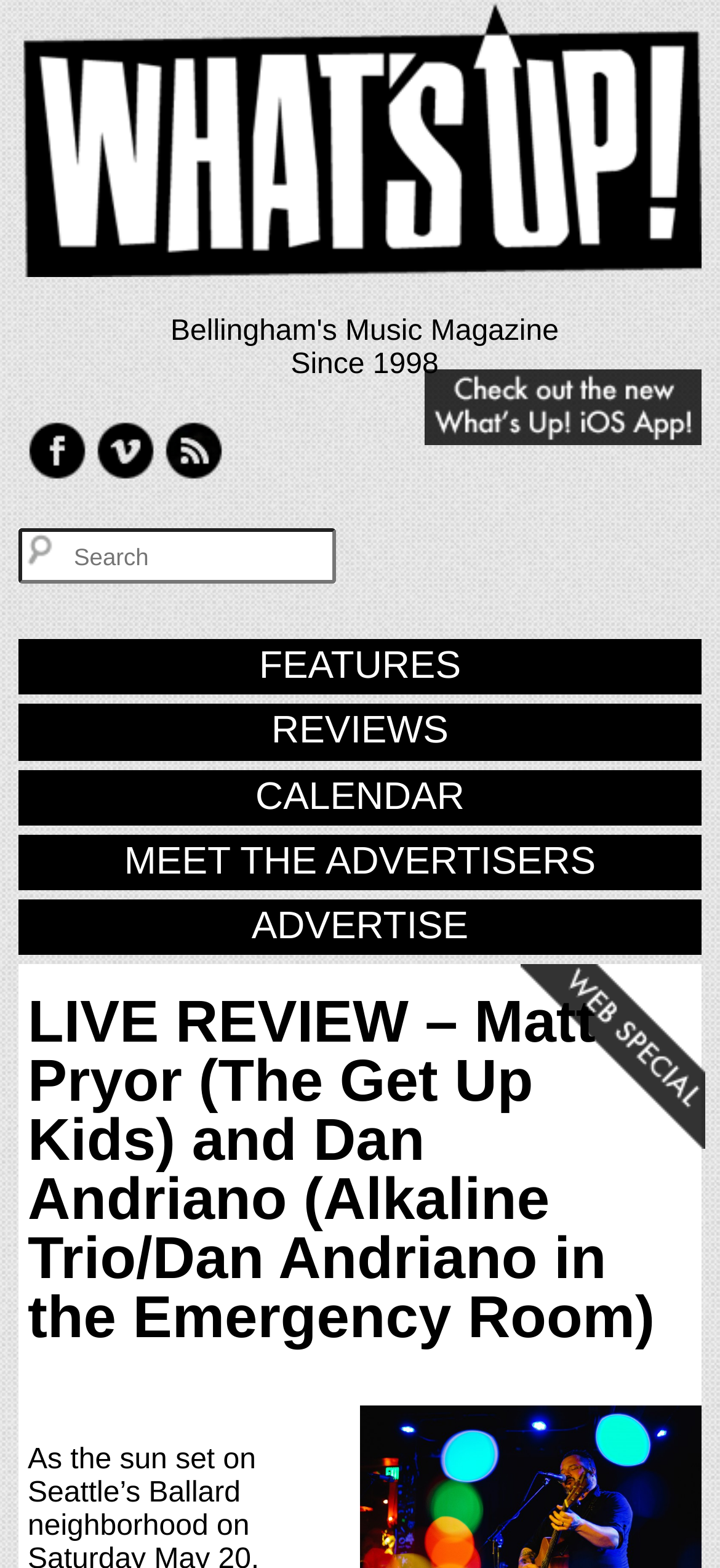Please give a concise answer to this question using a single word or phrase: 
How many navigation links are there?

5